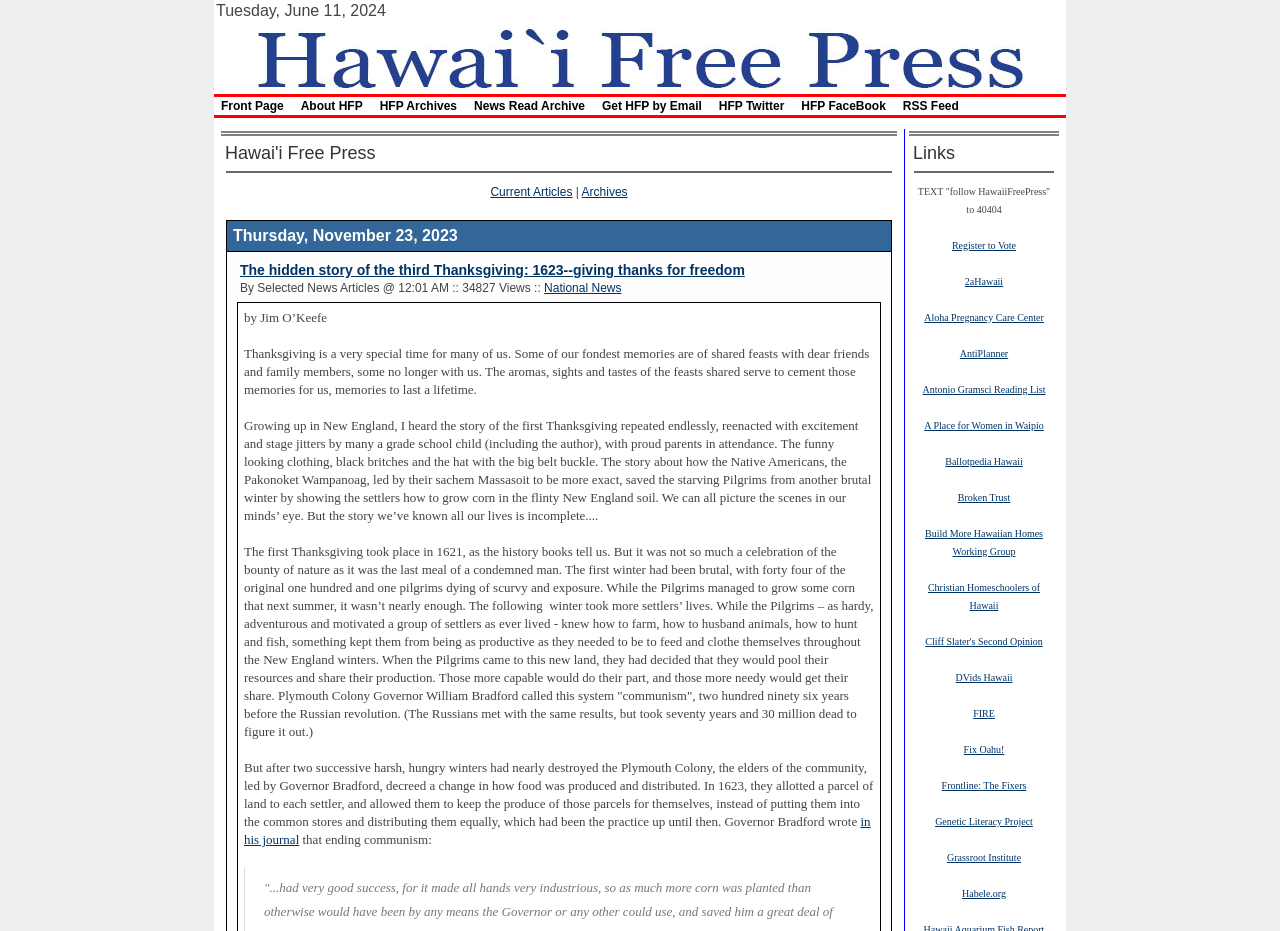What is the link to the right of the text 'Current Articles'?
Offer a detailed and exhaustive answer to the question.

I examined the webpage structure and found a link to the right of the text 'Current Articles'. The link is labeled 'Archives', which suggests it is a link to the archives section of the website.